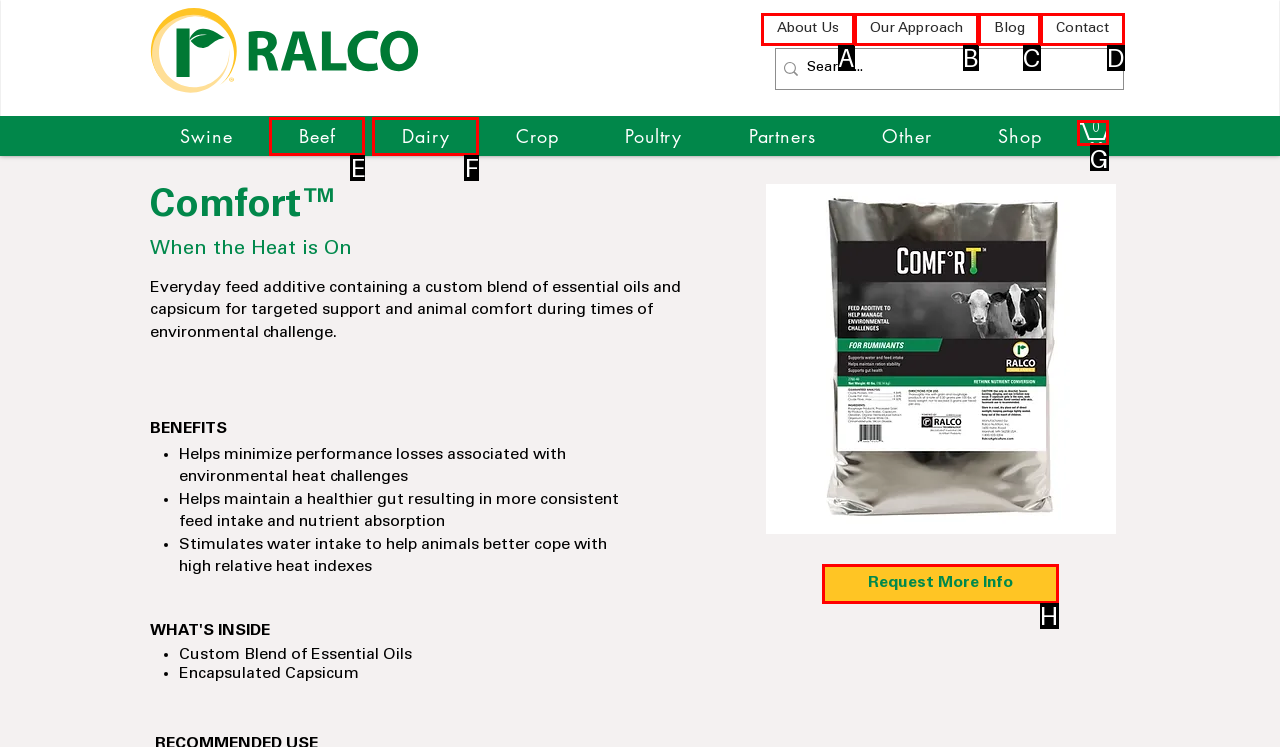Identify the letter of the option to click in order to View cart. Answer with the letter directly.

G